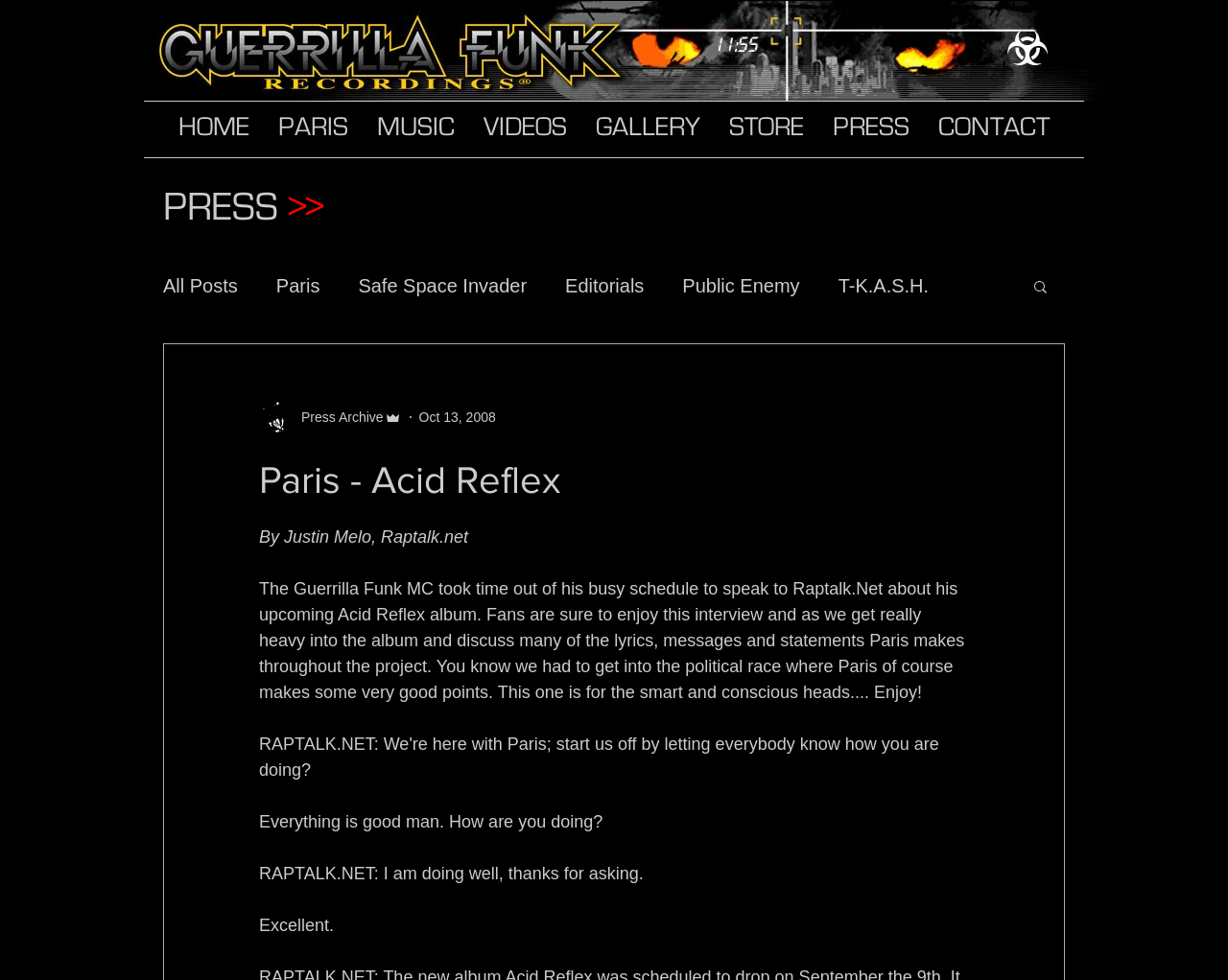Who is the author of the article?
Craft a detailed and extensive response to the question.

The answer can be found in the text 'By Justin Melo, Raptalk.net' which is located at the top of the article.